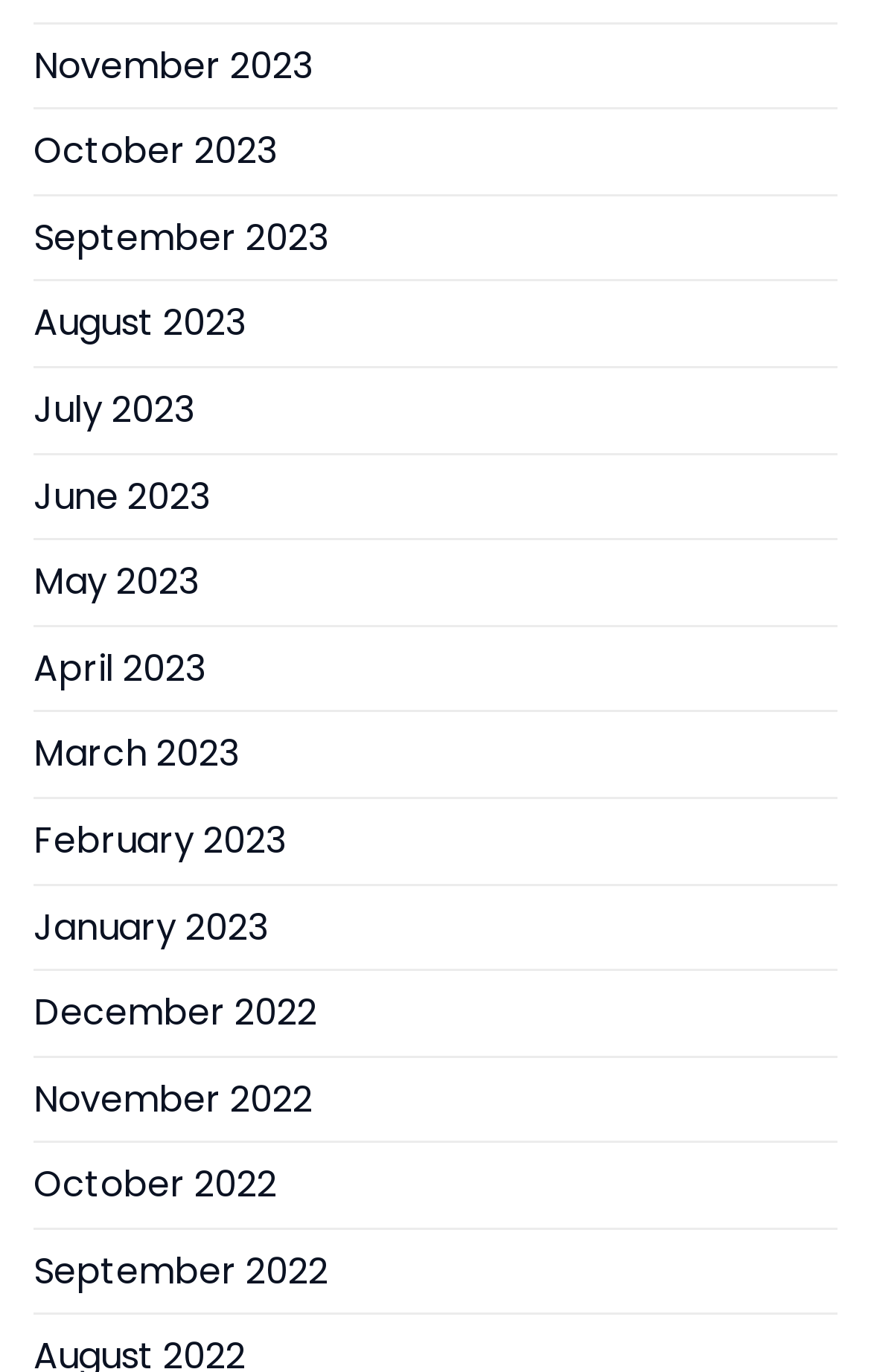Locate the UI element described by December 2022 and provide its bounding box coordinates. Use the format (top-left x, top-left y, bottom-right x, bottom-right y) with all values as floating point numbers between 0 and 1.

[0.038, 0.708, 0.364, 0.769]